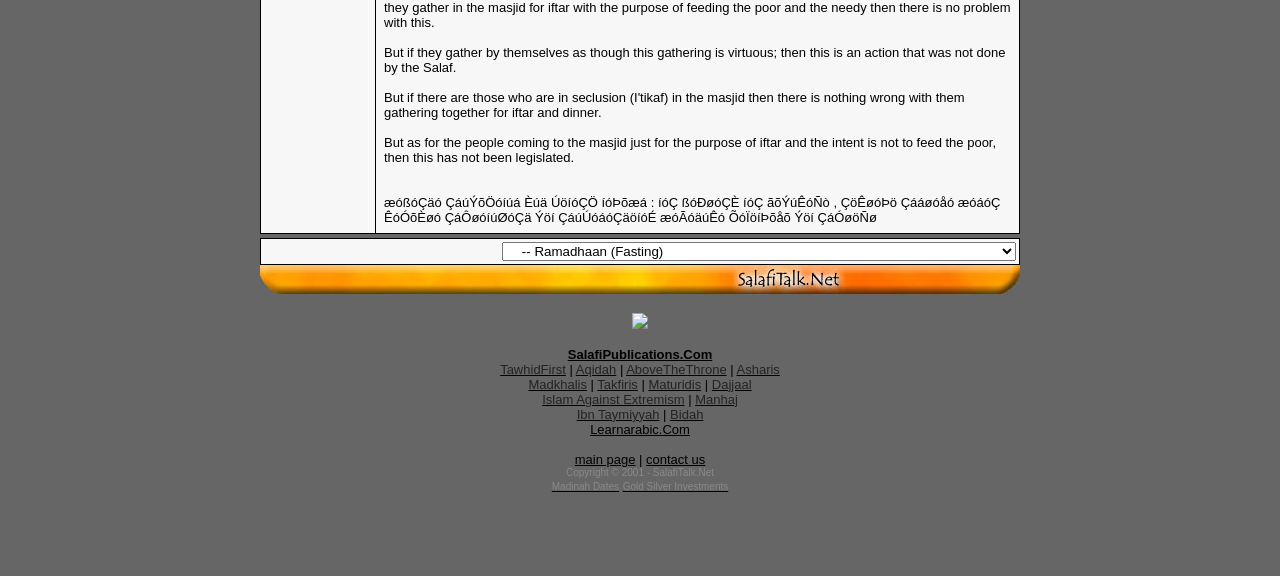Please locate the bounding box coordinates of the element that should be clicked to complete the given instruction: "Visit the main page".

[0.449, 0.785, 0.496, 0.811]